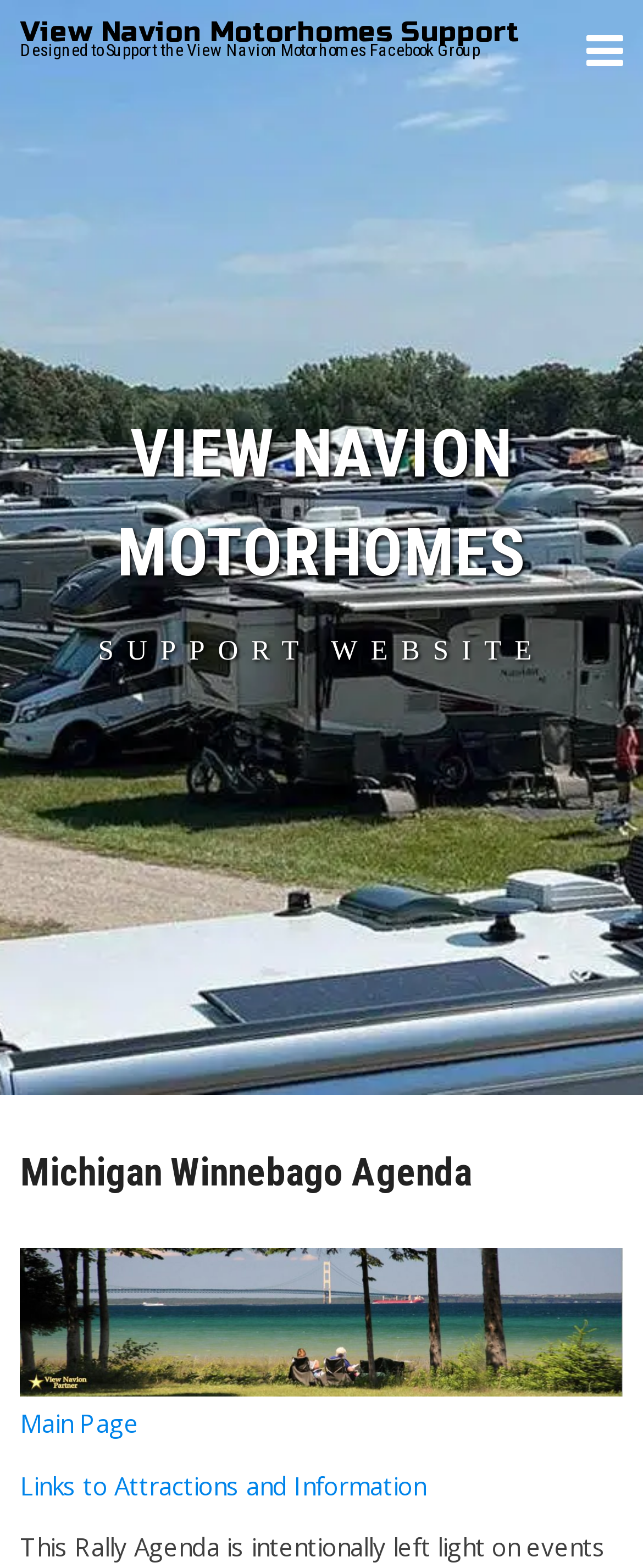How many sections are there in the header?
Refer to the image and give a detailed answer to the question.

There are two sections in the header: the 'VIEW NAVION MOTORHOMES' section and the 'SUPPORT WEBSITE' section, which can be identified by examining the bounding box coordinates and OCR text of the elements.